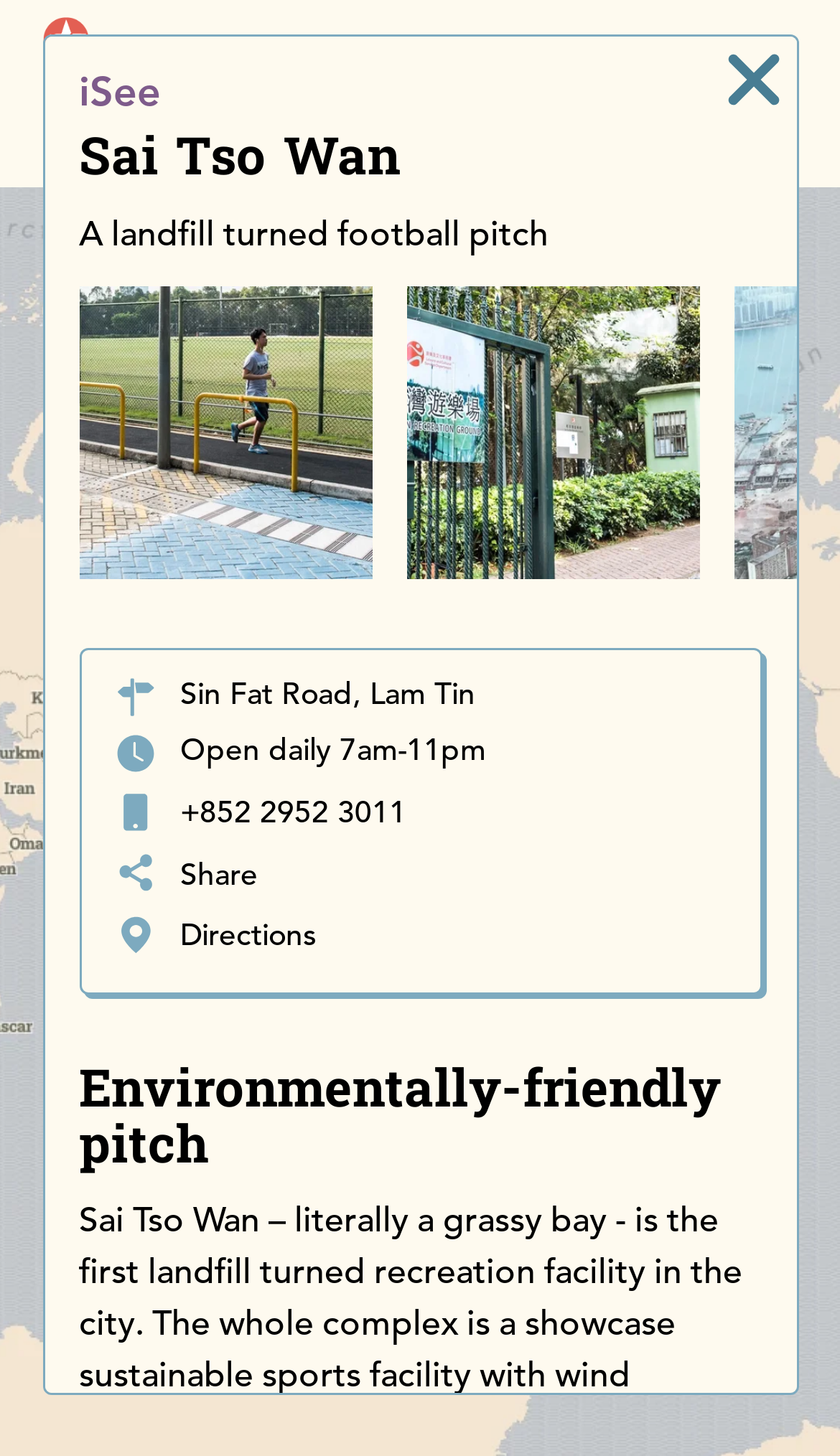Give a concise answer using only one word or phrase for this question:
What can you do with the button 'Directions'?

Get directions